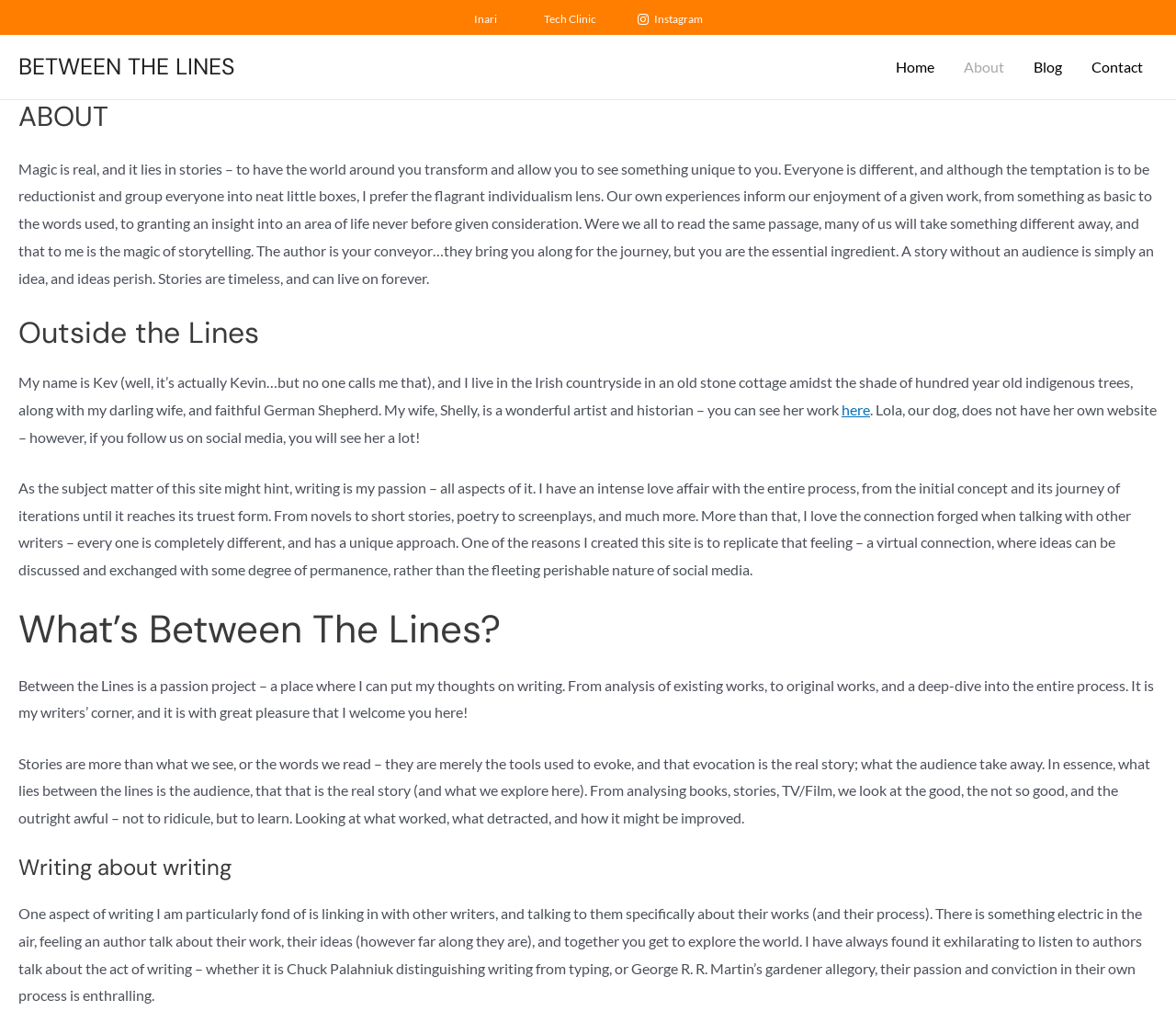Please identify the bounding box coordinates for the region that you need to click to follow this instruction: "Check out the author's wife's artwork".

[0.716, 0.396, 0.74, 0.414]